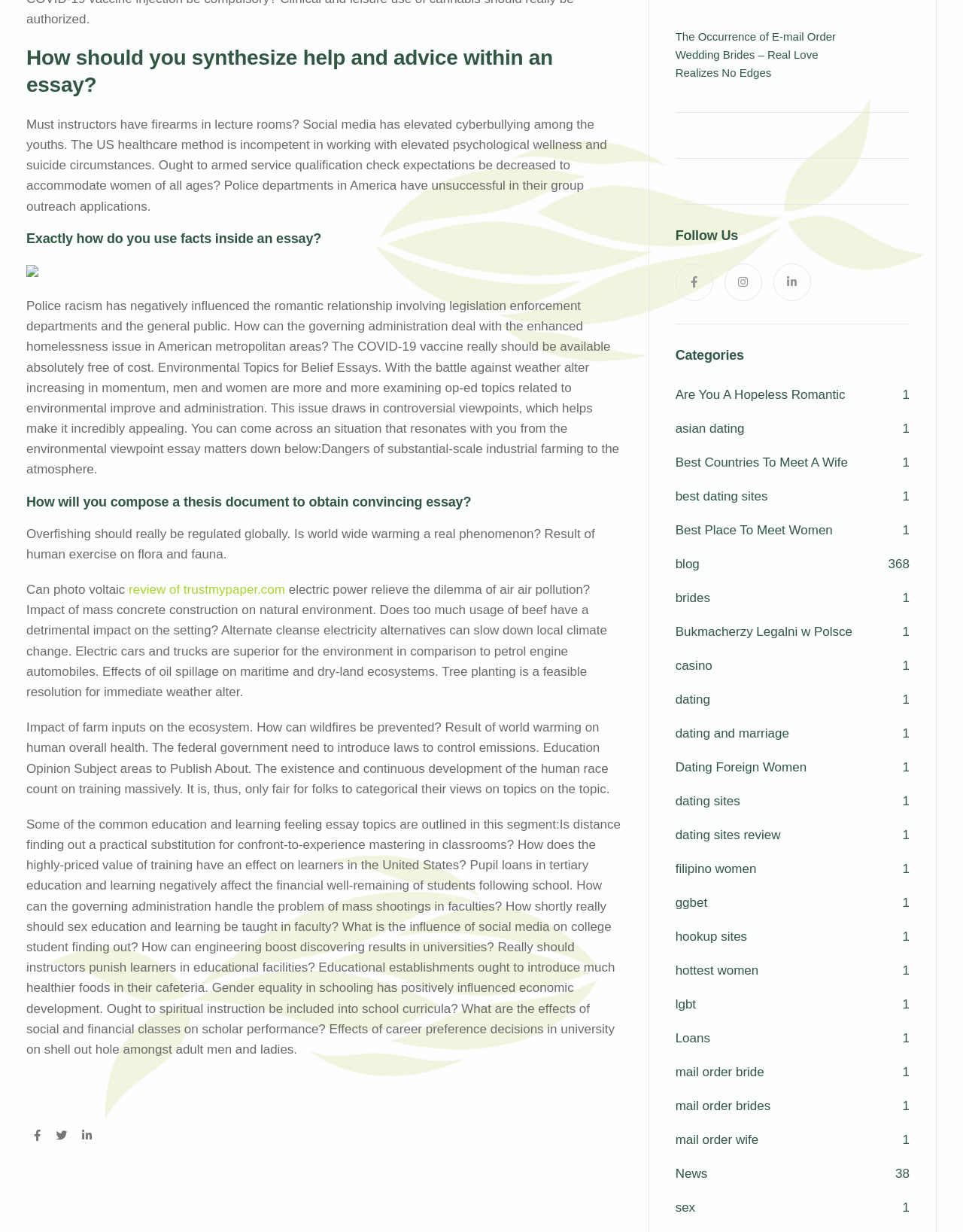Predict the bounding box coordinates of the area that should be clicked to accomplish the following instruction: "Click on the 'News' link". The bounding box coordinates should consist of four float numbers between 0 and 1, i.e., [left, top, right, bottom].

[0.701, 0.947, 0.735, 0.959]